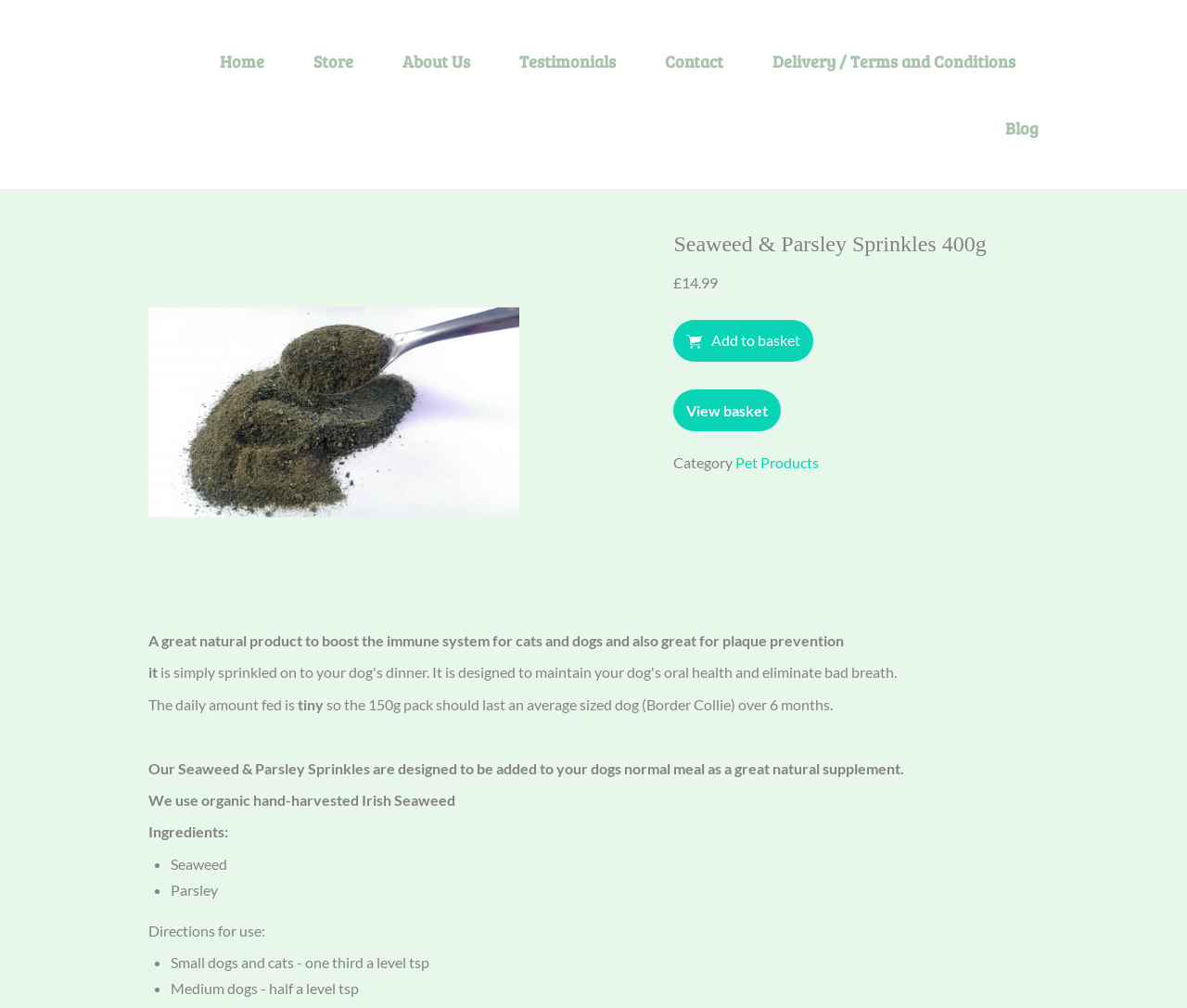Respond with a single word or phrase to the following question: What is the purpose of Seaweed & Parsley Sprinkles?

to boost the immune system